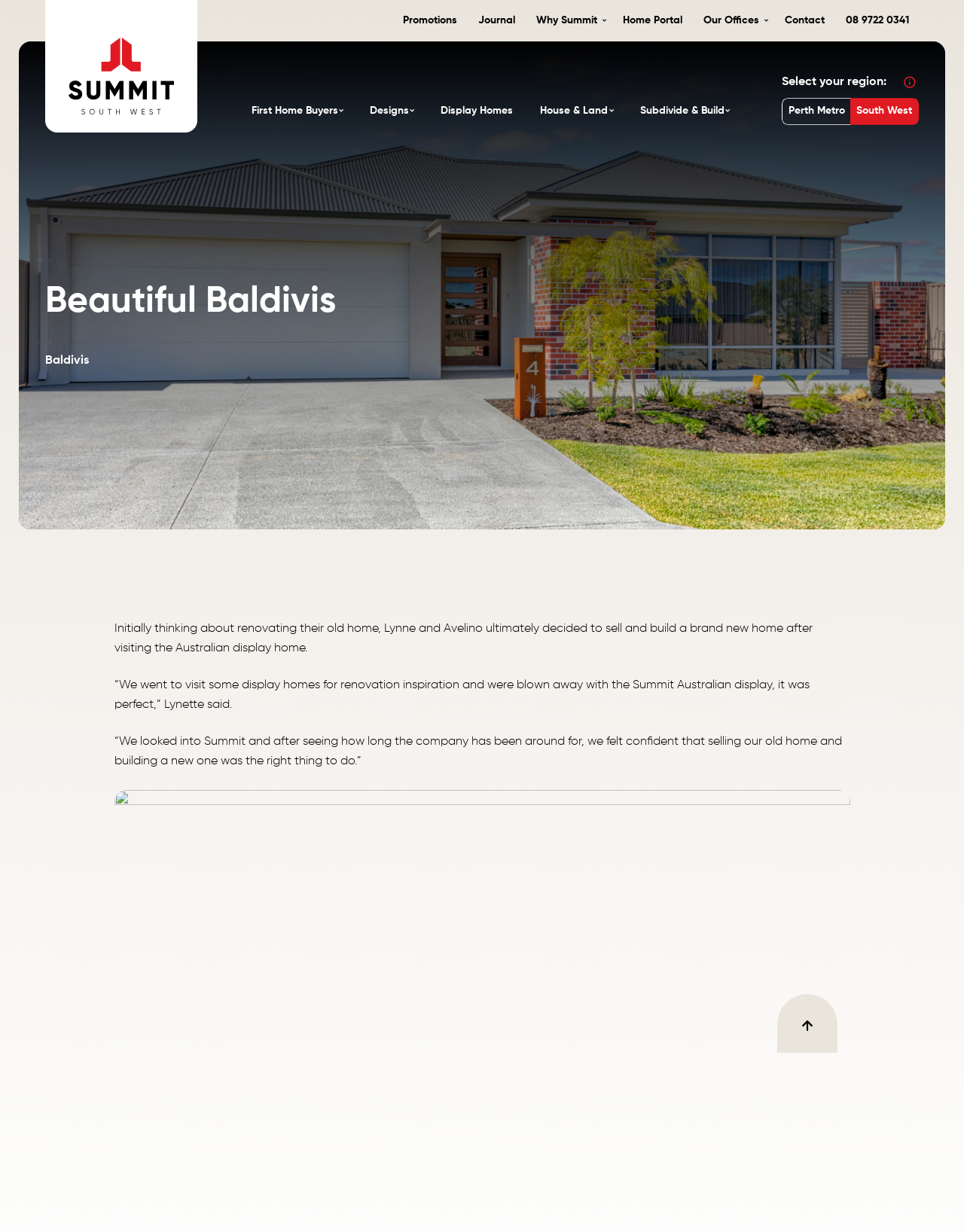Please provide the bounding box coordinates for the element that needs to be clicked to perform the instruction: "Click on 'Promotions'". The coordinates must consist of four float numbers between 0 and 1, formatted as [left, top, right, bottom].

[0.408, 0.009, 0.484, 0.025]